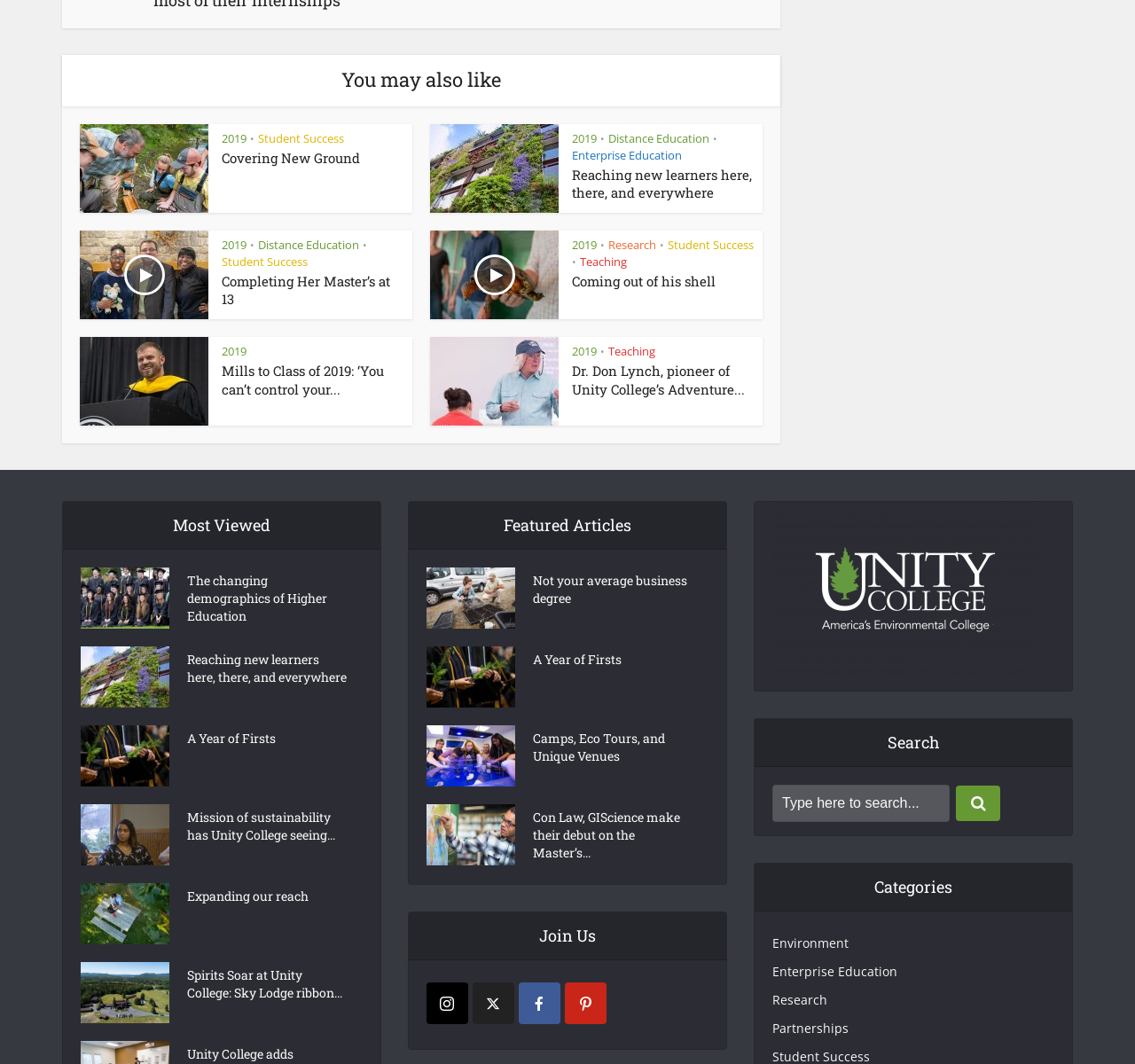Please identify the bounding box coordinates of the area I need to click to accomplish the following instruction: "Read 'Reaching new learners here, there, and everywhere'".

[0.379, 0.156, 0.664, 0.19]